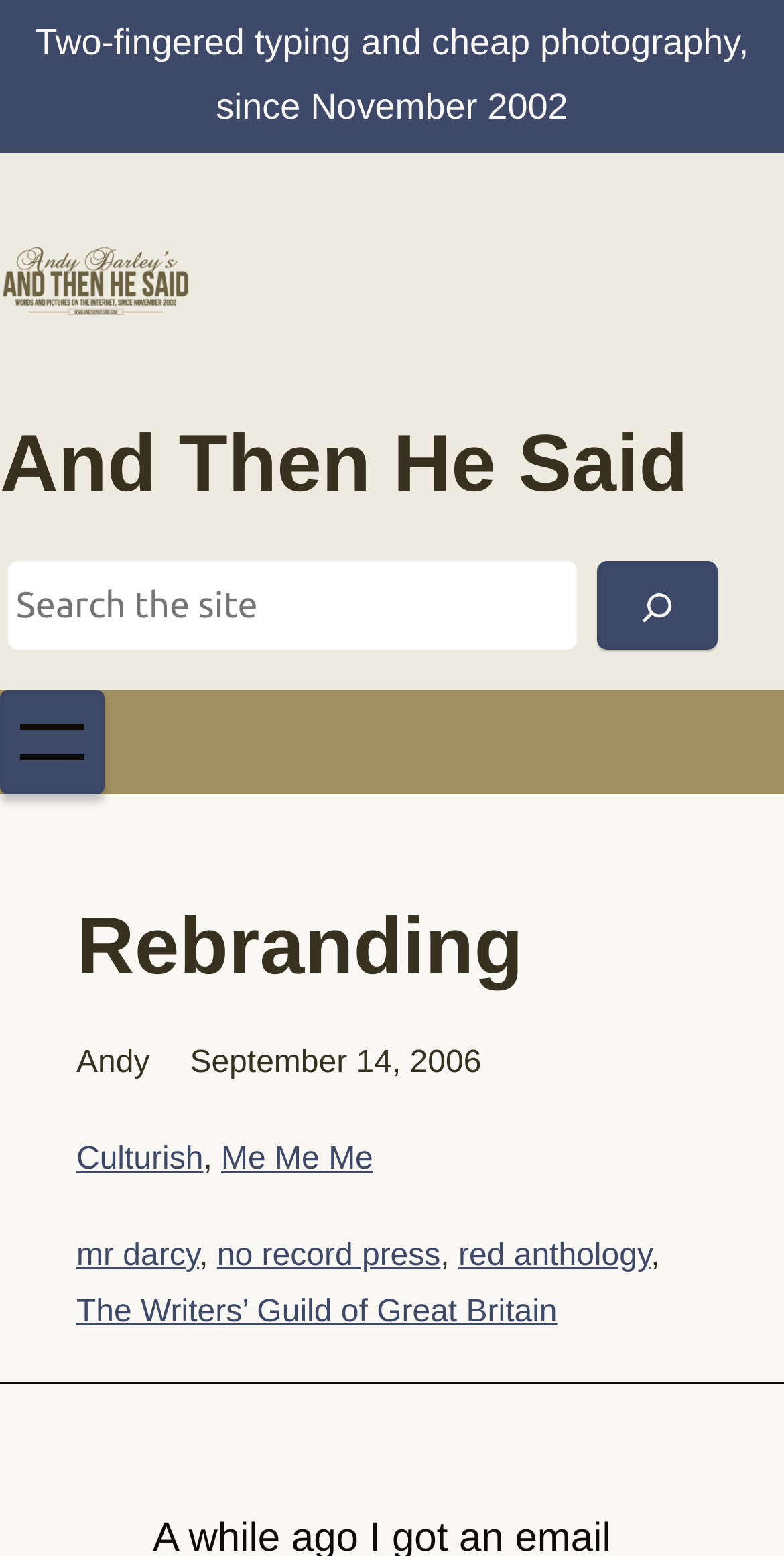Please indicate the bounding box coordinates of the element's region to be clicked to achieve the instruction: "Check the date". Provide the coordinates as four float numbers between 0 and 1, i.e., [left, top, right, bottom].

[0.242, 0.672, 0.614, 0.694]